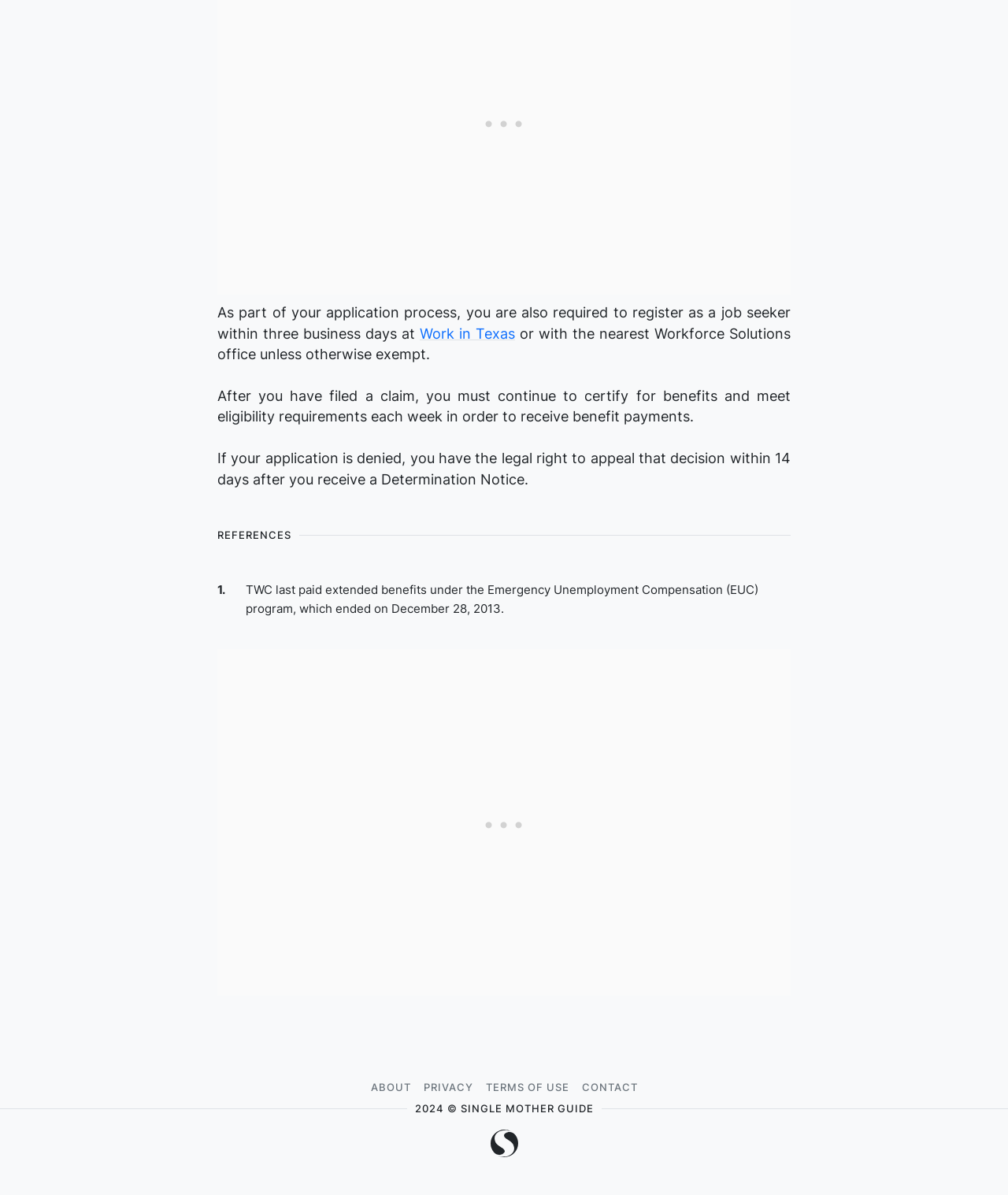What is the deadline to appeal a denied application?
Using the visual information, respond with a single word or phrase.

14 days